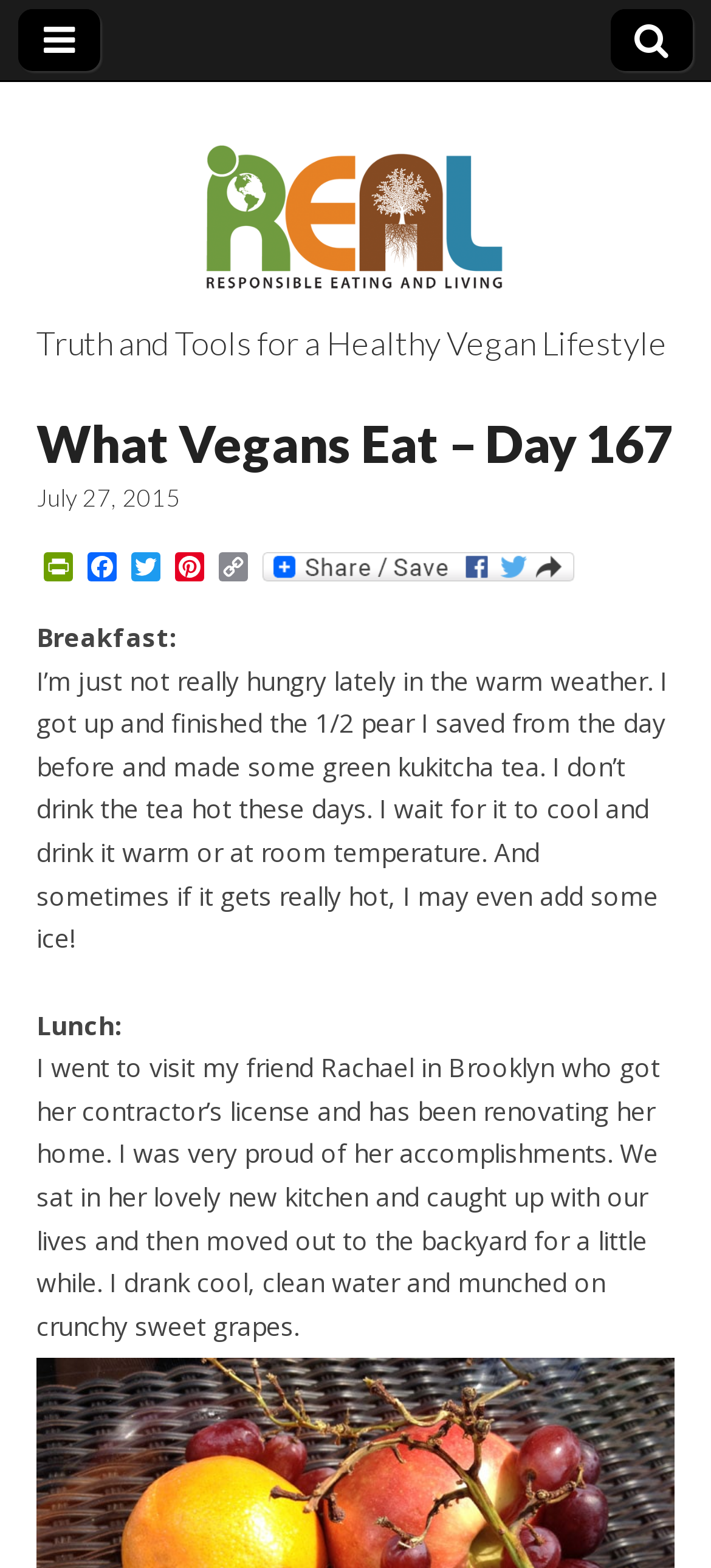Give a one-word or short phrase answer to this question: 
What is the author's current weather?

Warm